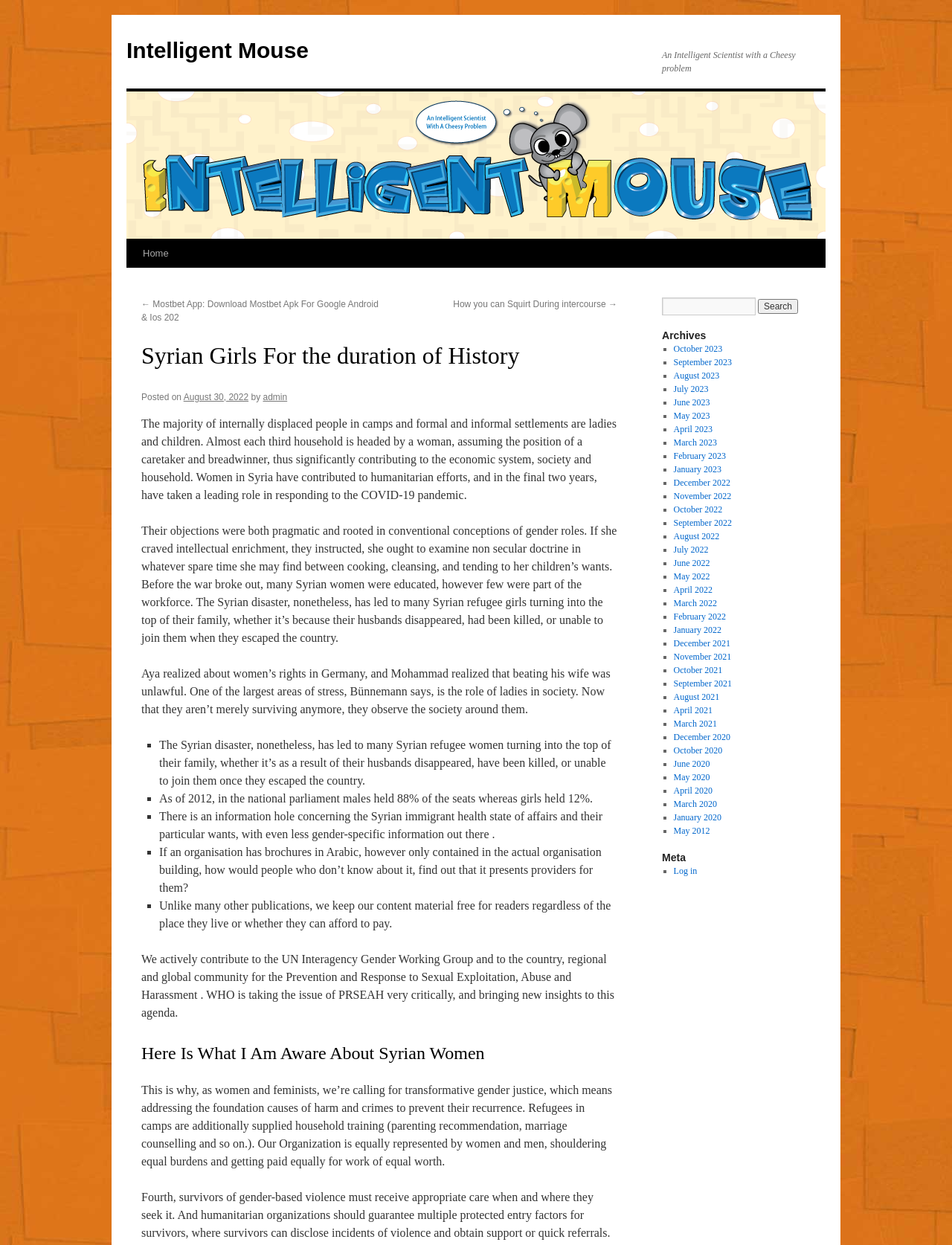What is the purpose of the search box?
Carefully examine the image and provide a detailed answer to the question.

The search box is located at the top right corner of the webpage, and it allows users to search for specific content within the website.